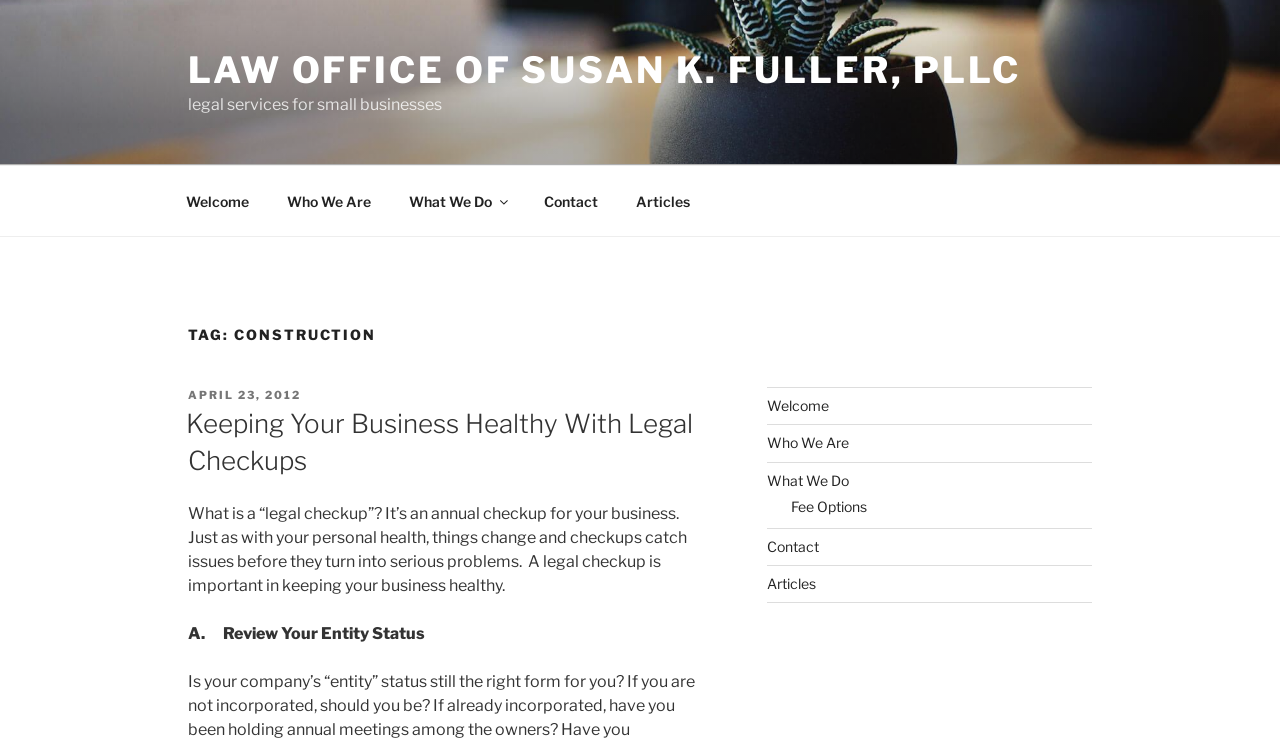Can you pinpoint the bounding box coordinates for the clickable element required for this instruction: "learn about legal services for small businesses"? The coordinates should be four float numbers between 0 and 1, i.e., [left, top, right, bottom].

[0.147, 0.128, 0.345, 0.154]